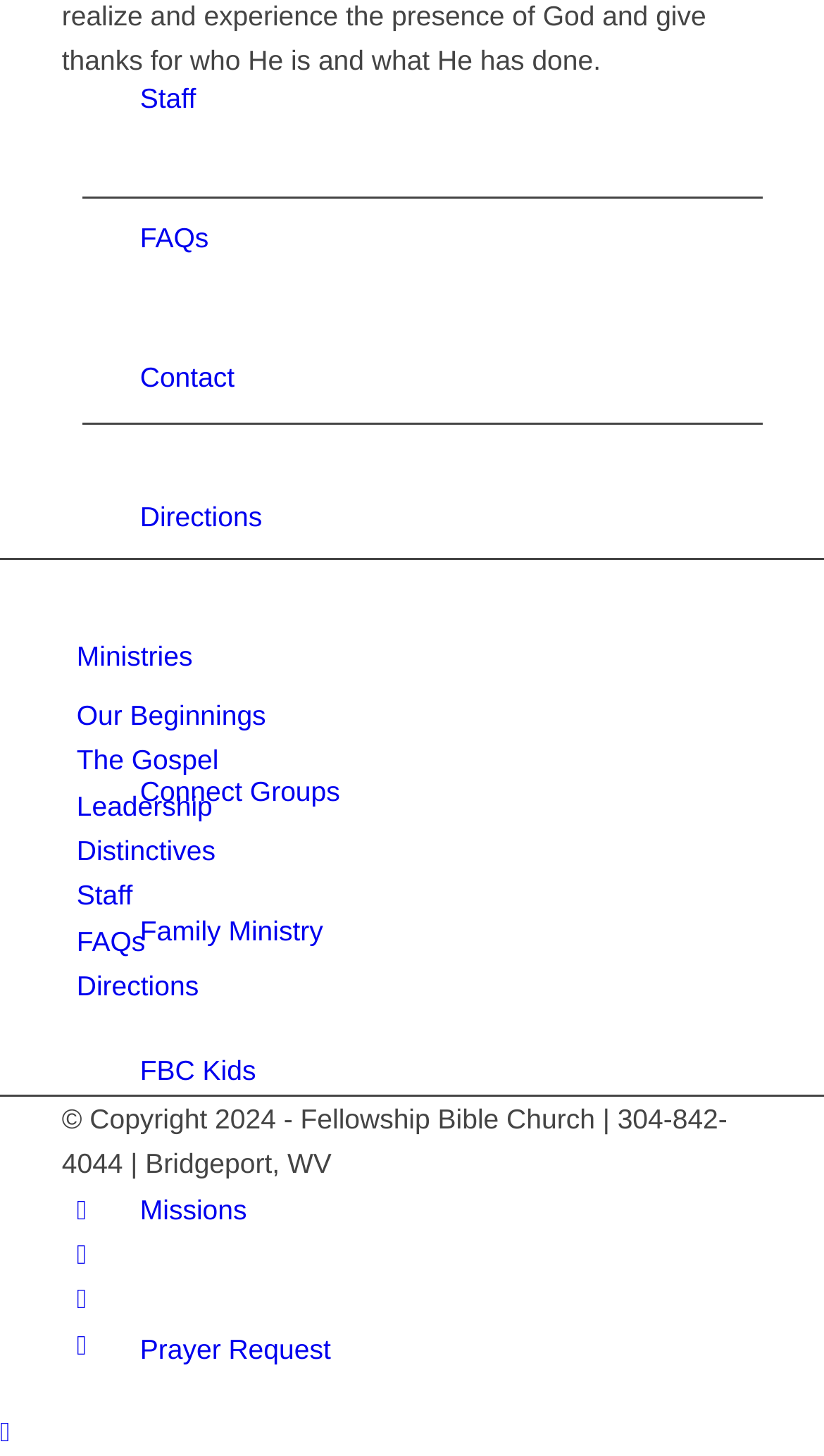From the element description Directions, predict the bounding box coordinates of the UI element. The coordinates must be specified in the format (top-left x, top-left y, bottom-right x, bottom-right y) and should be within the 0 to 1 range.

[0.093, 0.667, 0.241, 0.688]